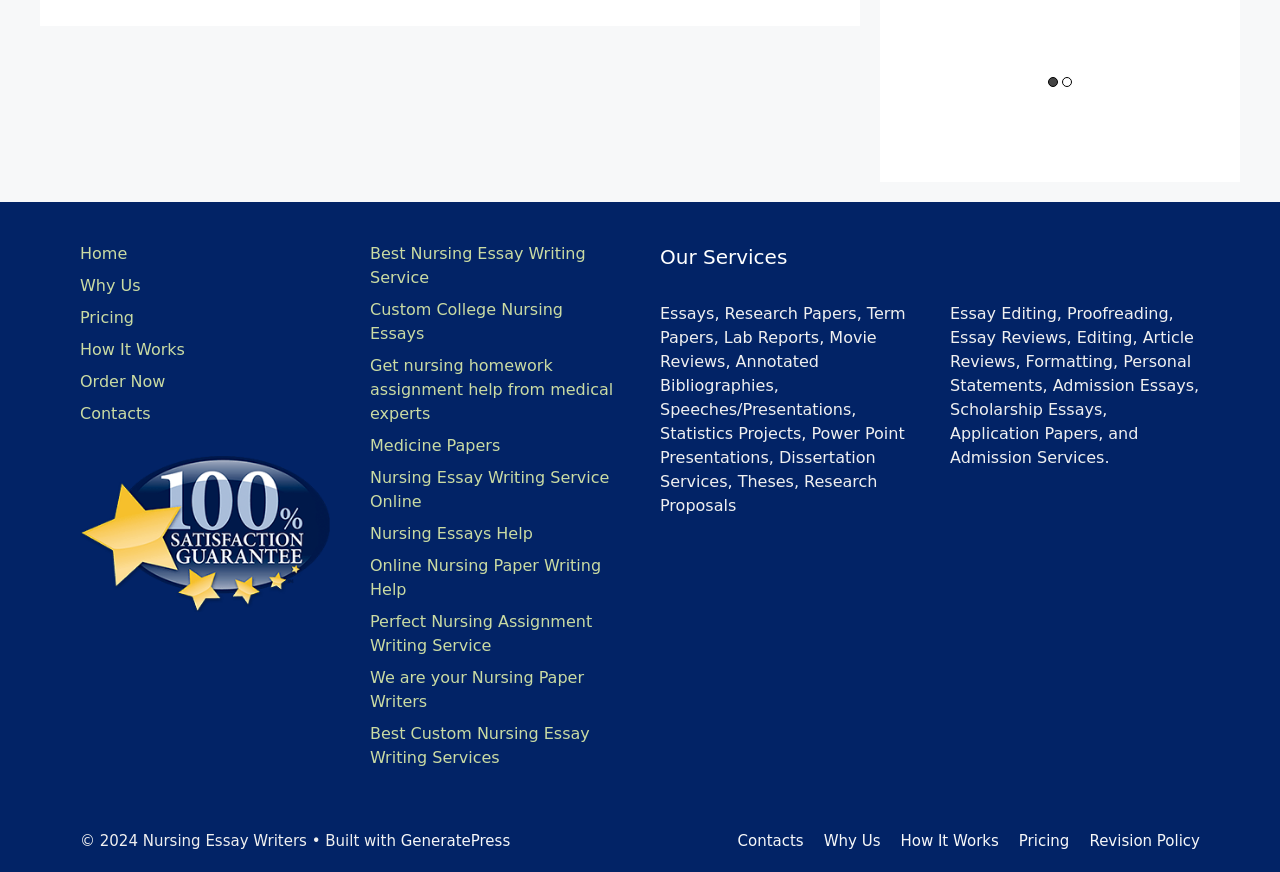Locate the bounding box coordinates of the area that needs to be clicked to fulfill the following instruction: "Click 'Trust Centre'". The coordinates should be in the format of four float numbers between 0 and 1, namely [left, top, right, bottom].

None